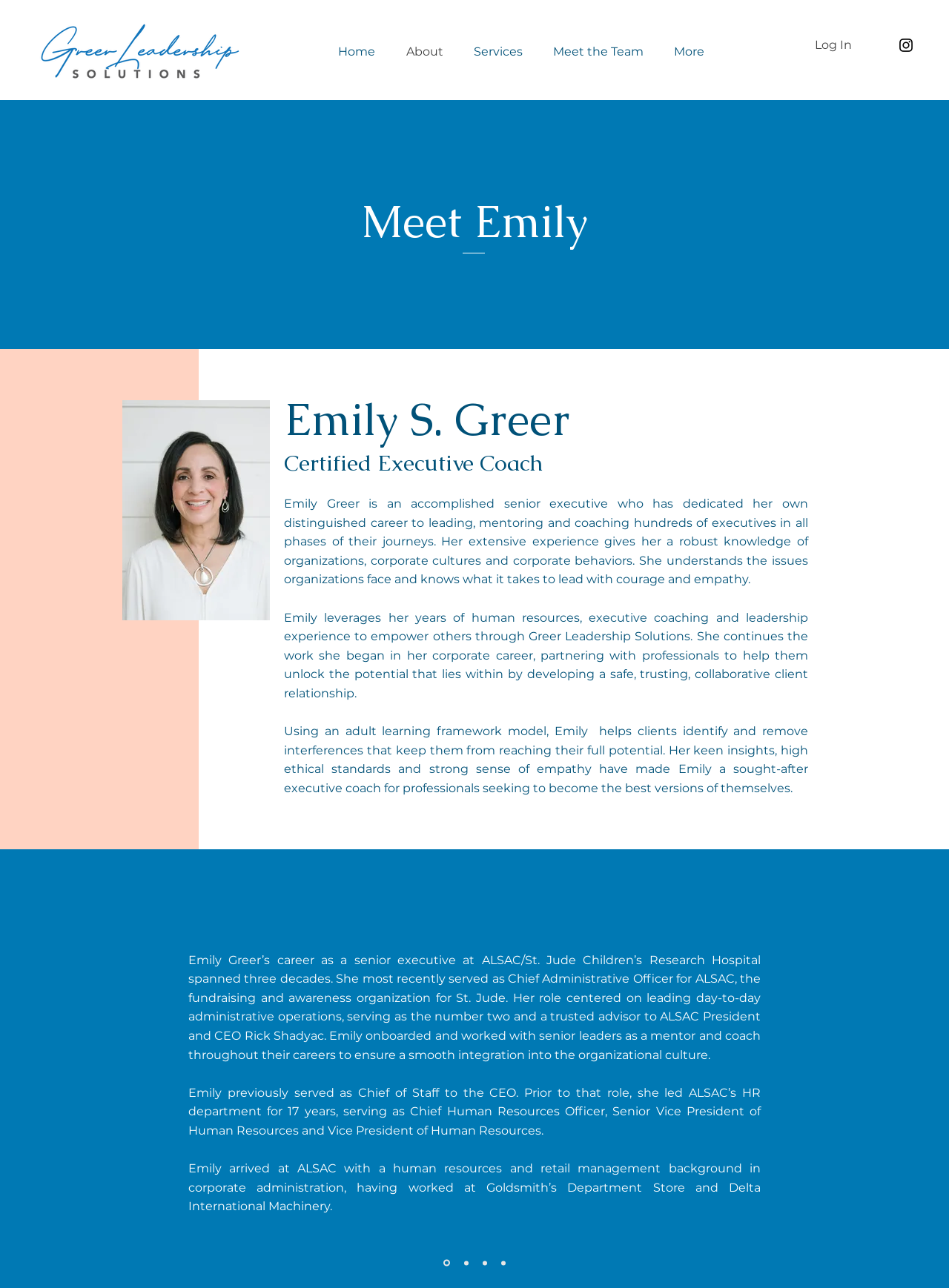What is the name of the organization Emily founded?
Using the image as a reference, give a one-word or short phrase answer.

Greer Leadership Solutions